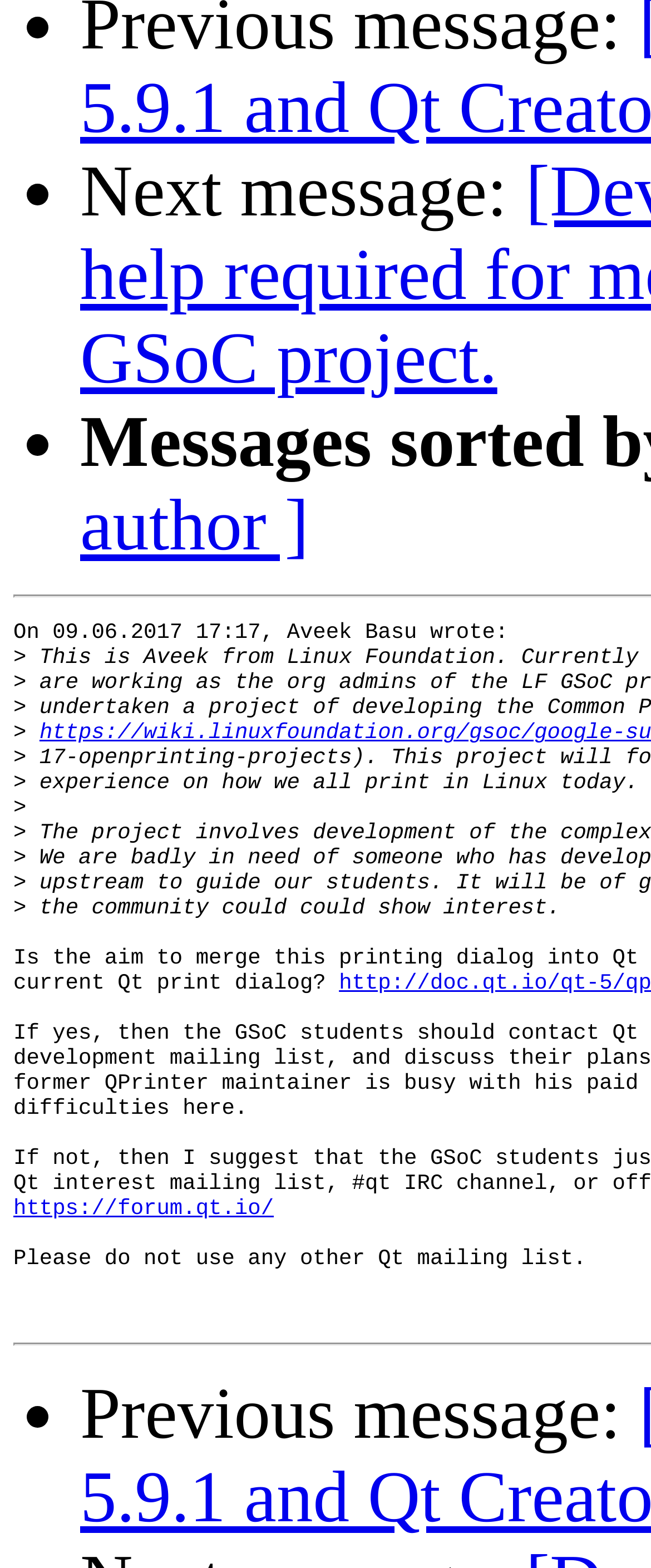Find the bounding box coordinates for the UI element that matches this description: "https://forum.qt.io/".

[0.021, 0.763, 0.422, 0.779]